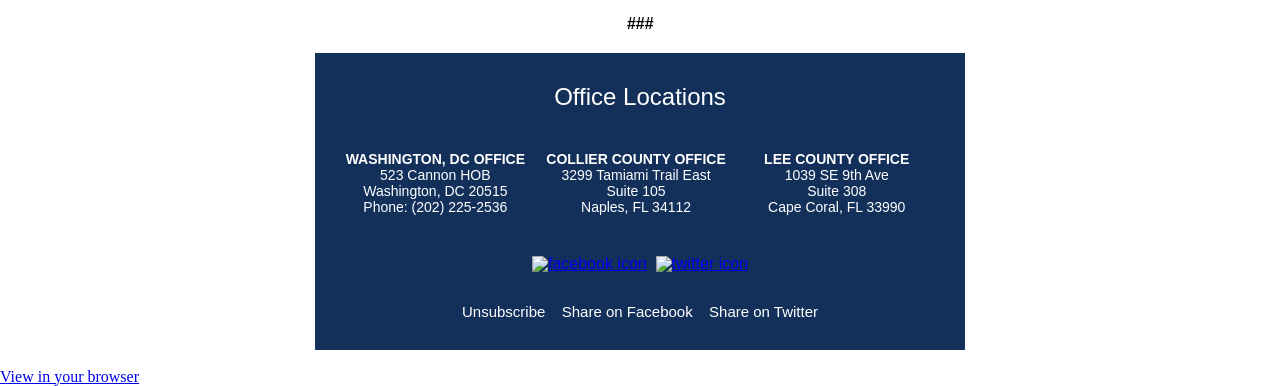What social media platform has an icon located above the 'Unsubscribe' link?
Answer the question with a single word or phrase by looking at the picture.

Facebook